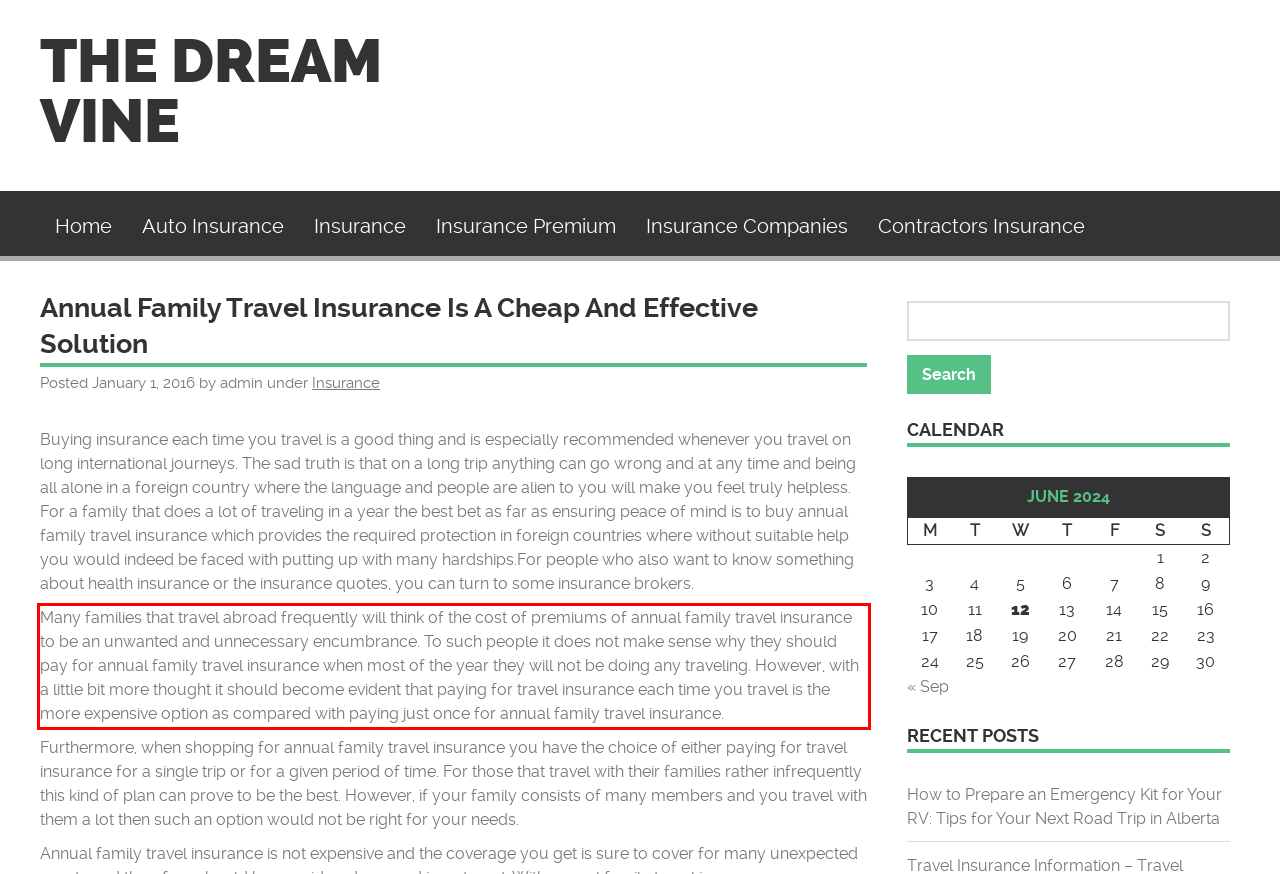Please examine the webpage screenshot containing a red bounding box and use OCR to recognize and output the text inside the red bounding box.

Many families that travel abroad frequently will think of the cost of premiums of annual family travel insurance to be an unwanted and unnecessary encumbrance. To such people it does not make sense why they should pay for annual family travel insurance when most of the year they will not be doing any traveling. However, with a little bit more thought it should become evident that paying for travel insurance each time you travel is the more expensive option as compared with paying just once for annual family travel insurance.